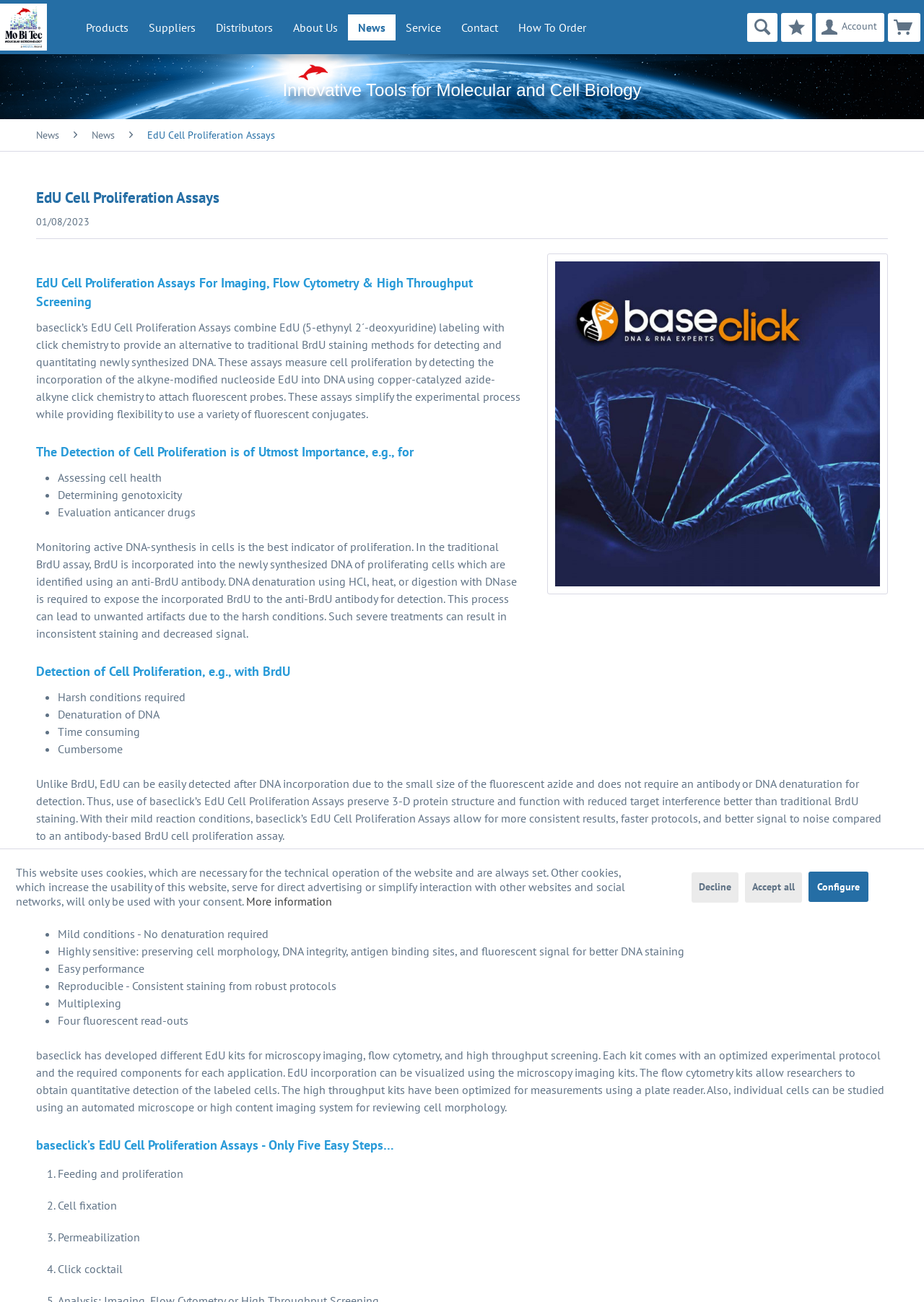Please specify the bounding box coordinates in the format (top-left x, top-left y, bottom-right x, bottom-right y), with values ranging from 0 to 1. Identify the bounding box for the UI component described as follows: 简体中文

None